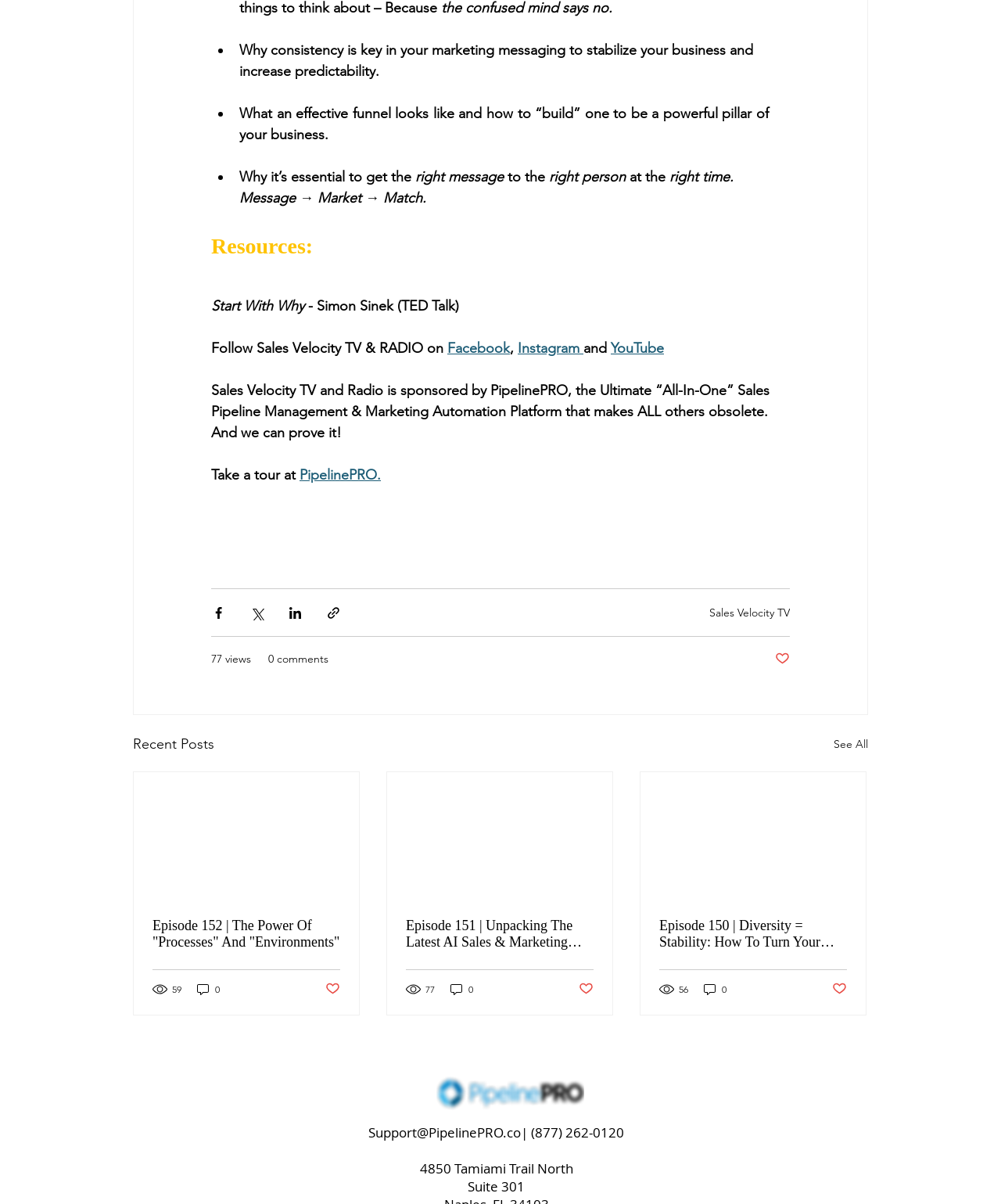Please find the bounding box coordinates of the clickable region needed to complete the following instruction: "Watch Episode 152". The bounding box coordinates must consist of four float numbers between 0 and 1, i.e., [left, top, right, bottom].

[0.152, 0.762, 0.34, 0.79]